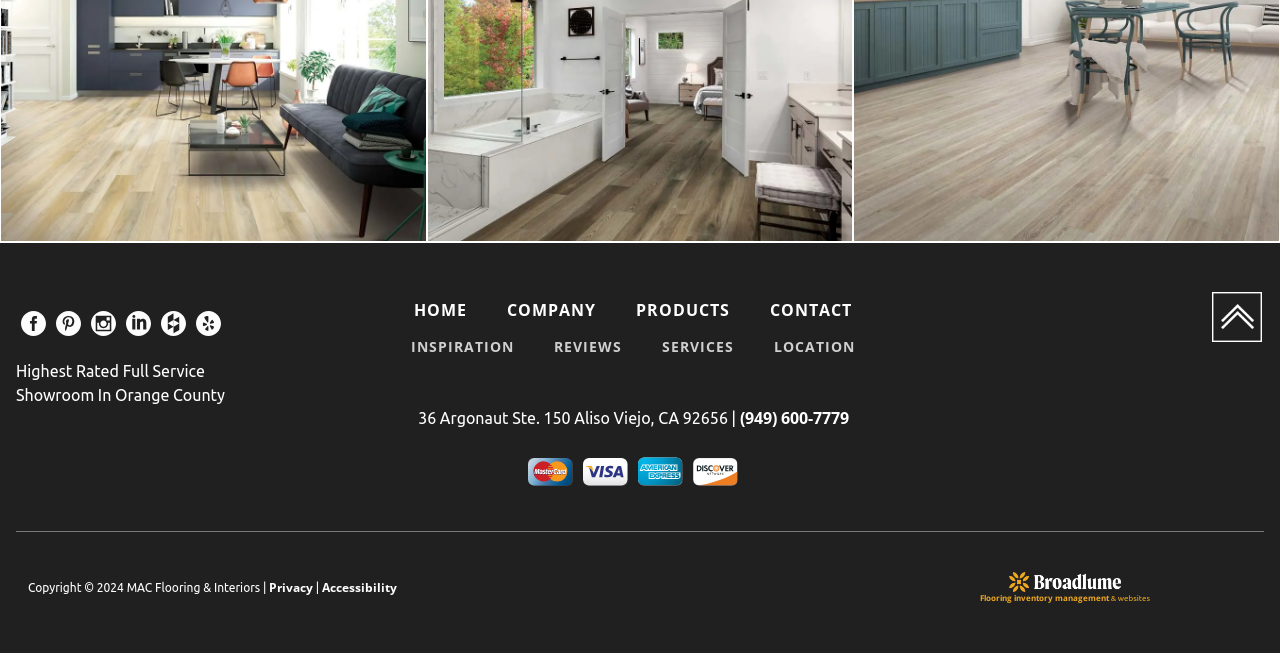Please find the bounding box coordinates for the clickable element needed to perform this instruction: "Click on Facebook".

[0.016, 0.464, 0.036, 0.51]